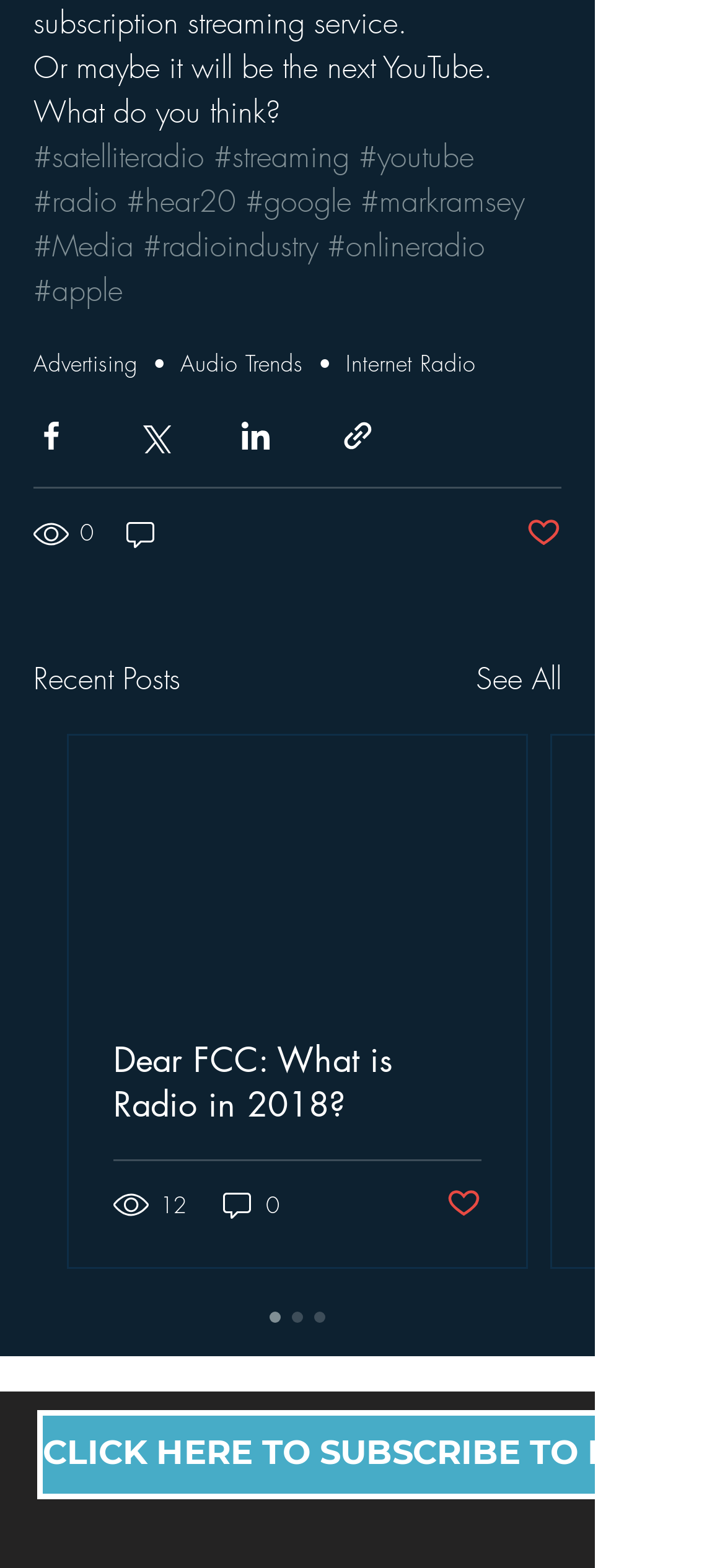Please determine the bounding box coordinates of the section I need to click to accomplish this instruction: "view June 2022".

None